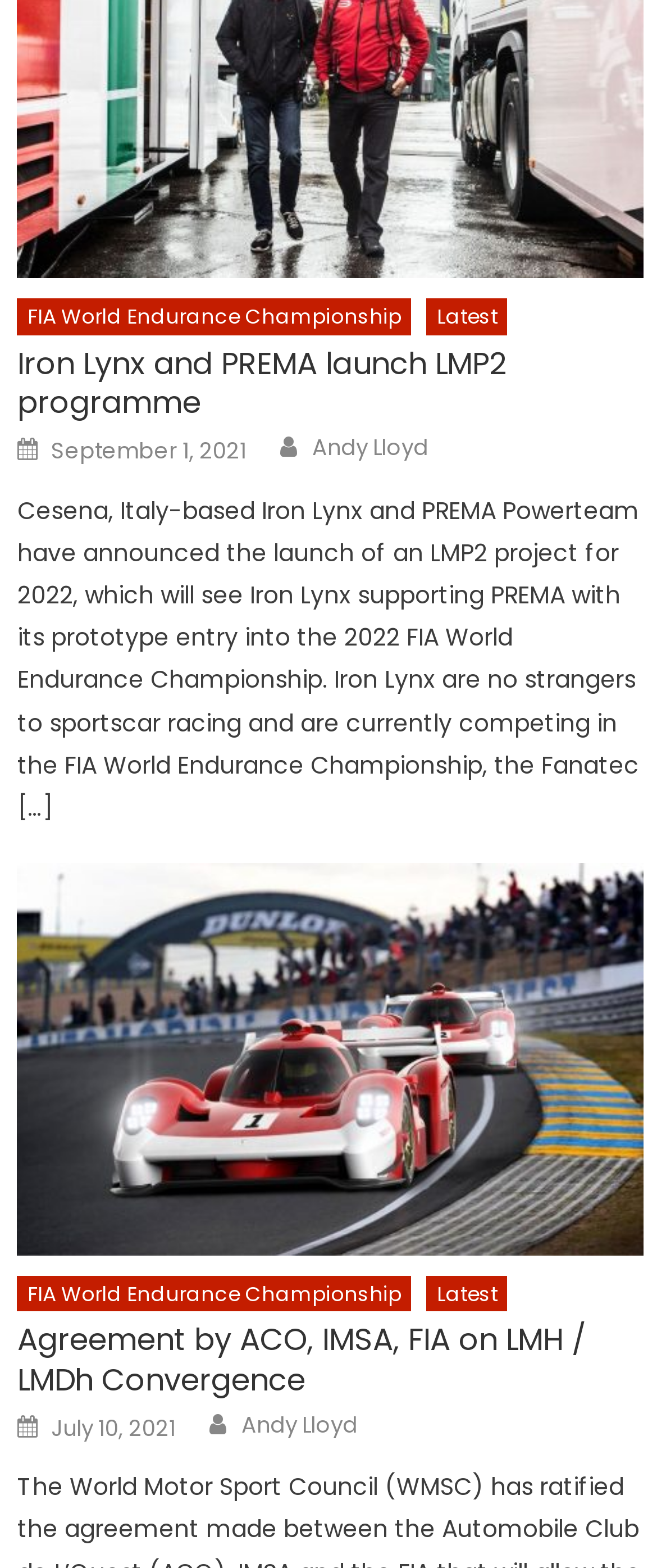Pinpoint the bounding box coordinates of the element that must be clicked to accomplish the following instruction: "Read the latest news". The coordinates should be in the format of four float numbers between 0 and 1, i.e., [left, top, right, bottom].

[0.65, 0.19, 0.773, 0.214]